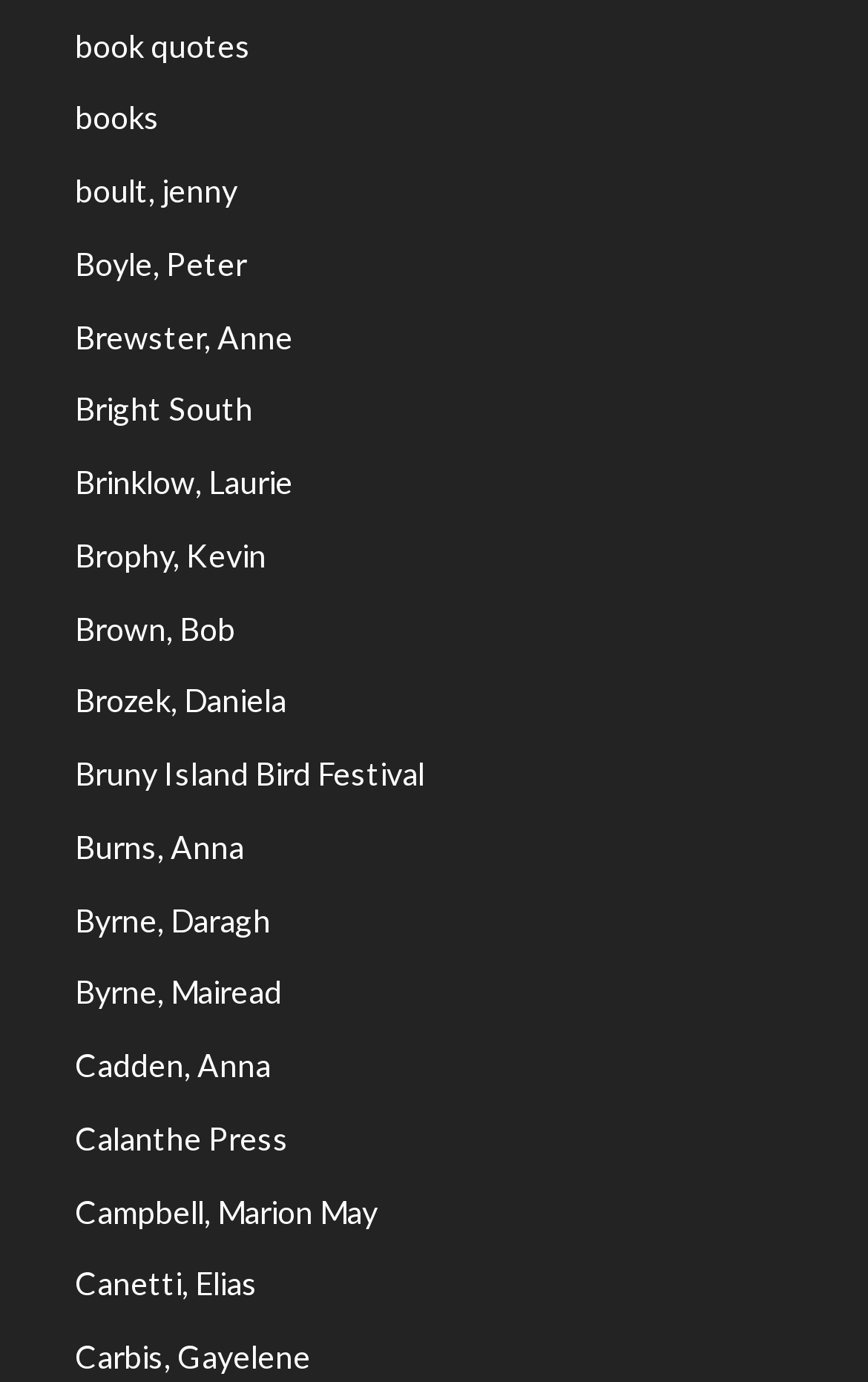Please locate the clickable area by providing the bounding box coordinates to follow this instruction: "learn about Byrne, Daragh".

[0.086, 0.651, 0.312, 0.679]